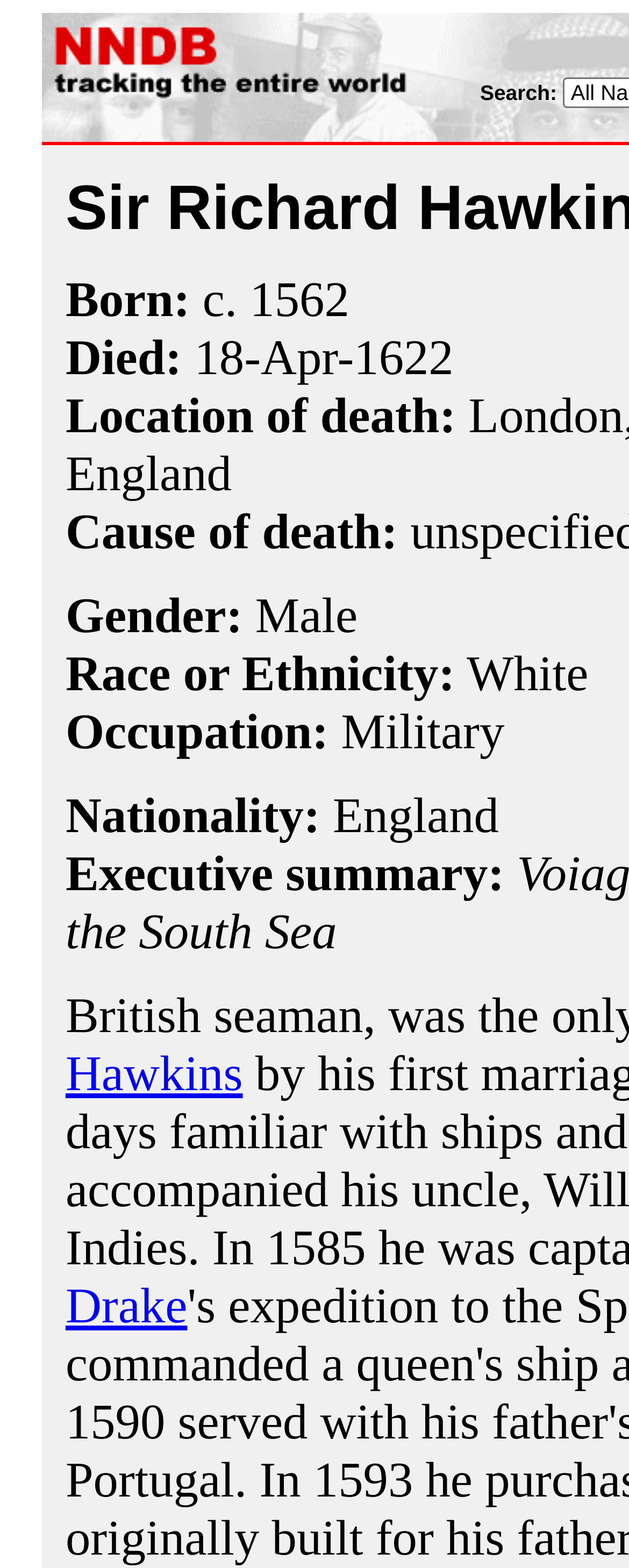What is Sir Richard Hawkins' nationality?
Based on the image content, provide your answer in one word or a short phrase.

England